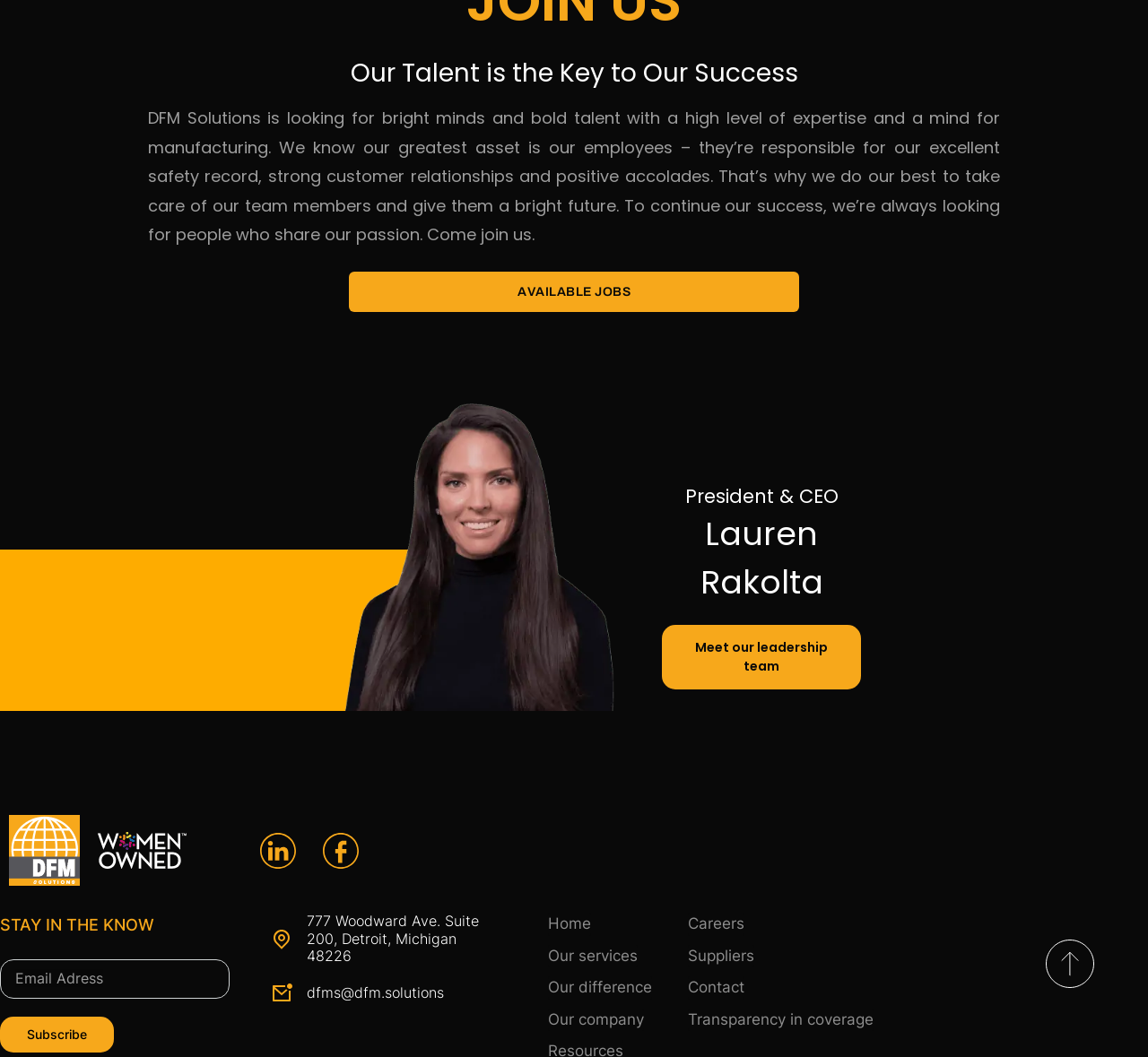Respond to the question below with a concise word or phrase:
What is the company's address?

777 Woodward Ave. Suite 200, Detroit, Michigan 48226